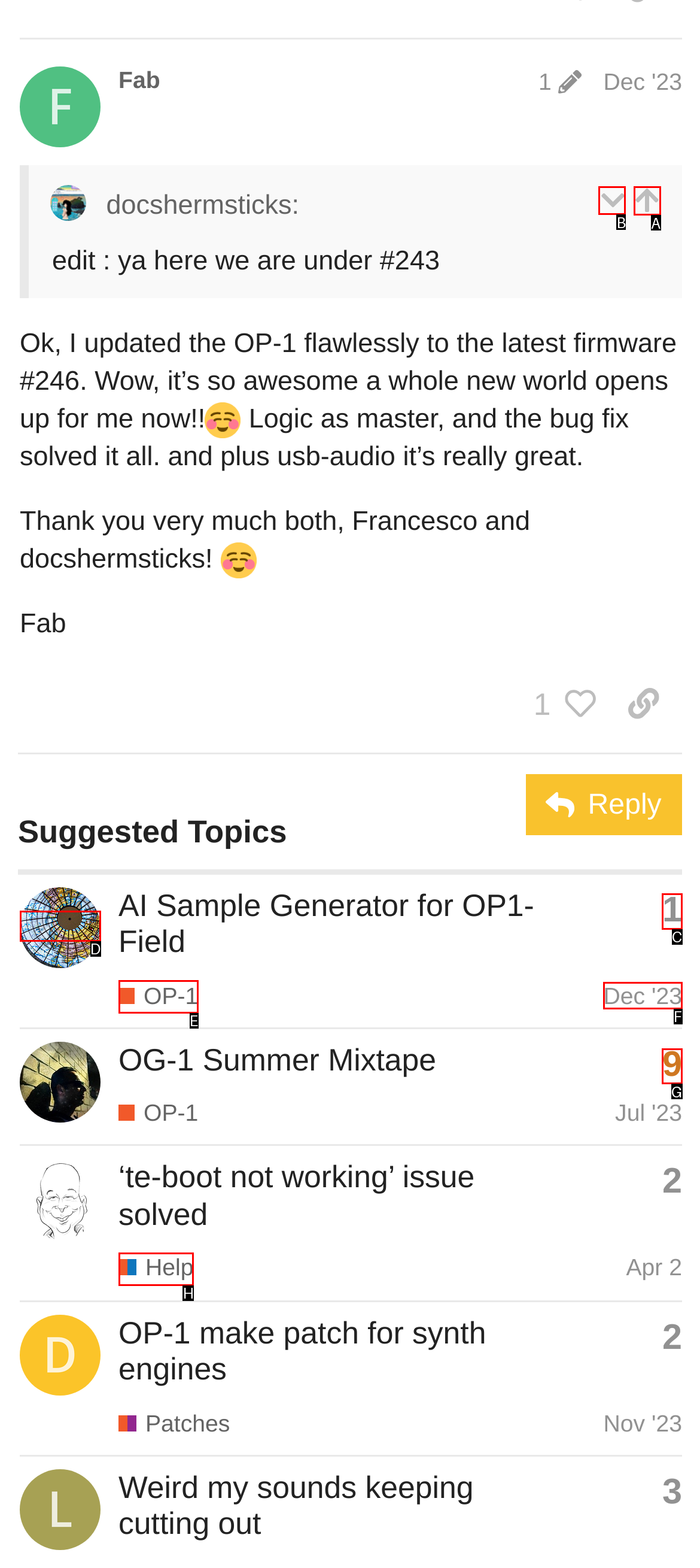Tell me which element should be clicked to achieve the following objective: Expand the post
Reply with the letter of the correct option from the displayed choices.

B